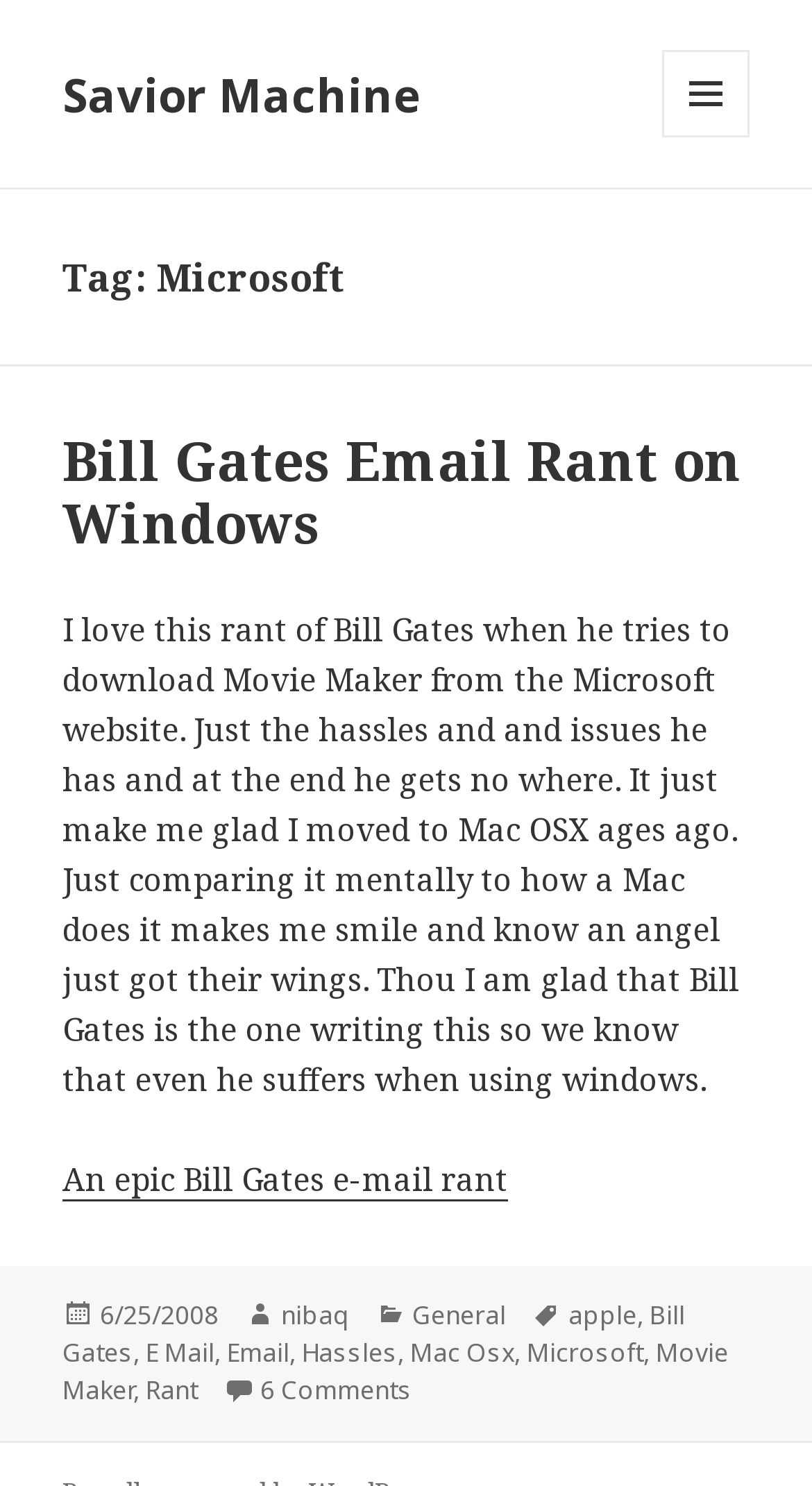Please respond to the question using a single word or phrase:
What is the category of the article?

General